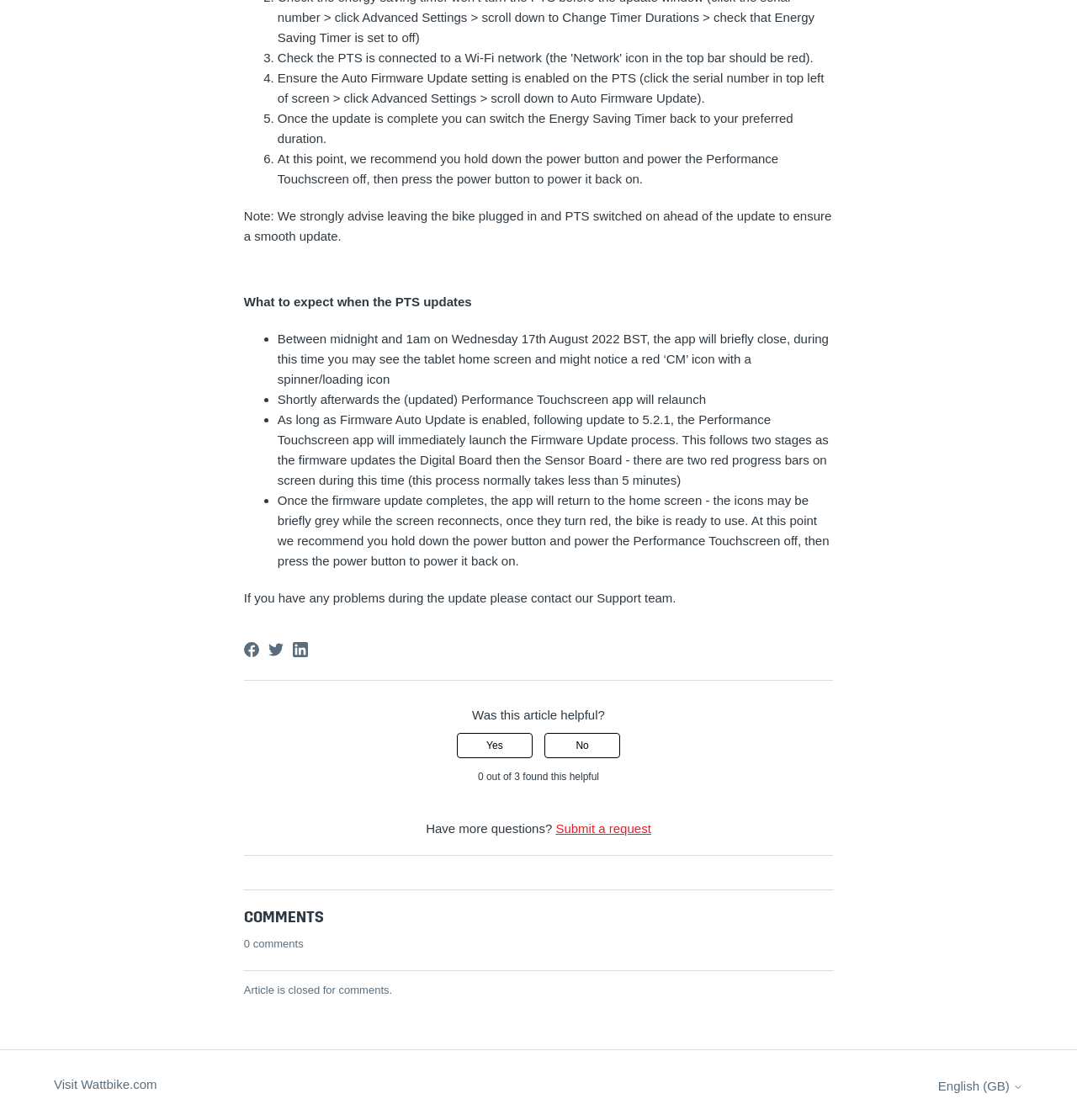Based on the element description Yes, identify the bounding box of the UI element in the given webpage screenshot. The coordinates should be in the format (top-left x, top-left y, bottom-right x, bottom-right y) and must be between 0 and 1.

[0.424, 0.655, 0.494, 0.677]